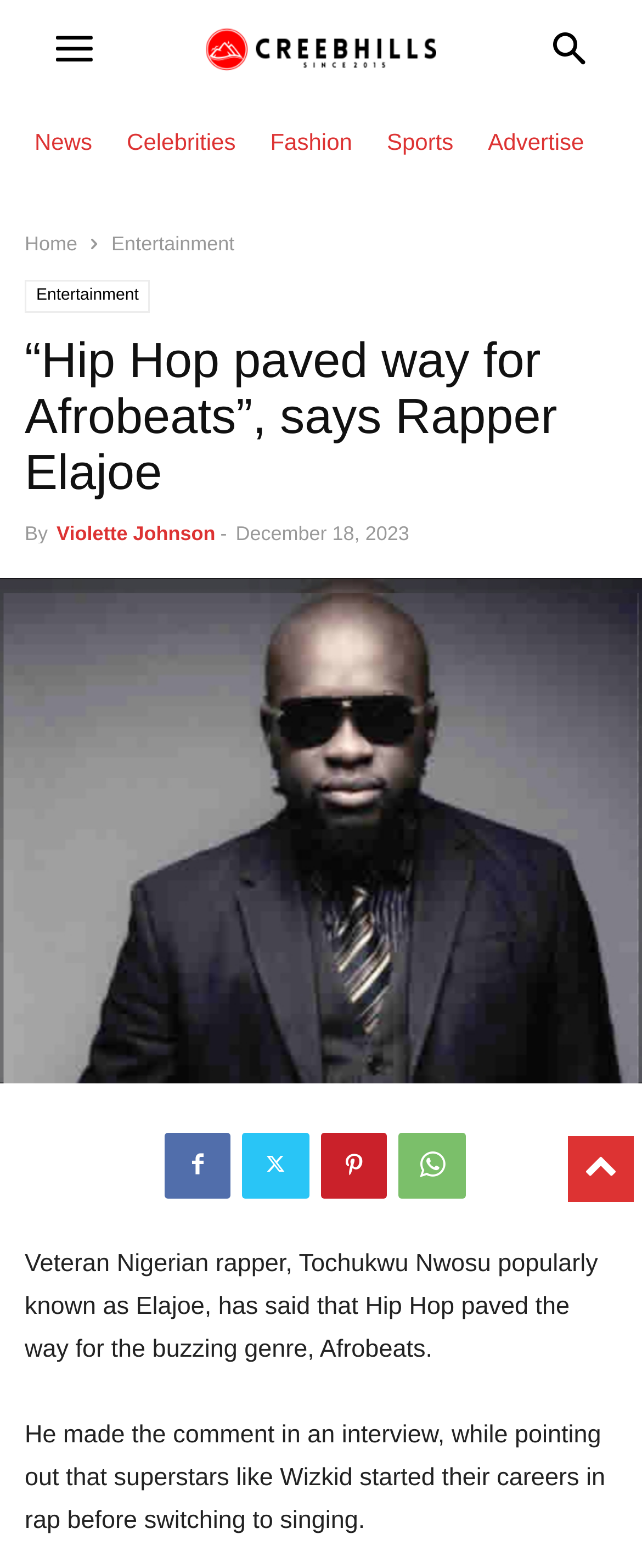Please answer the following question using a single word or phrase: 
What is the name of the rapper mentioned in the article?

Elajoe